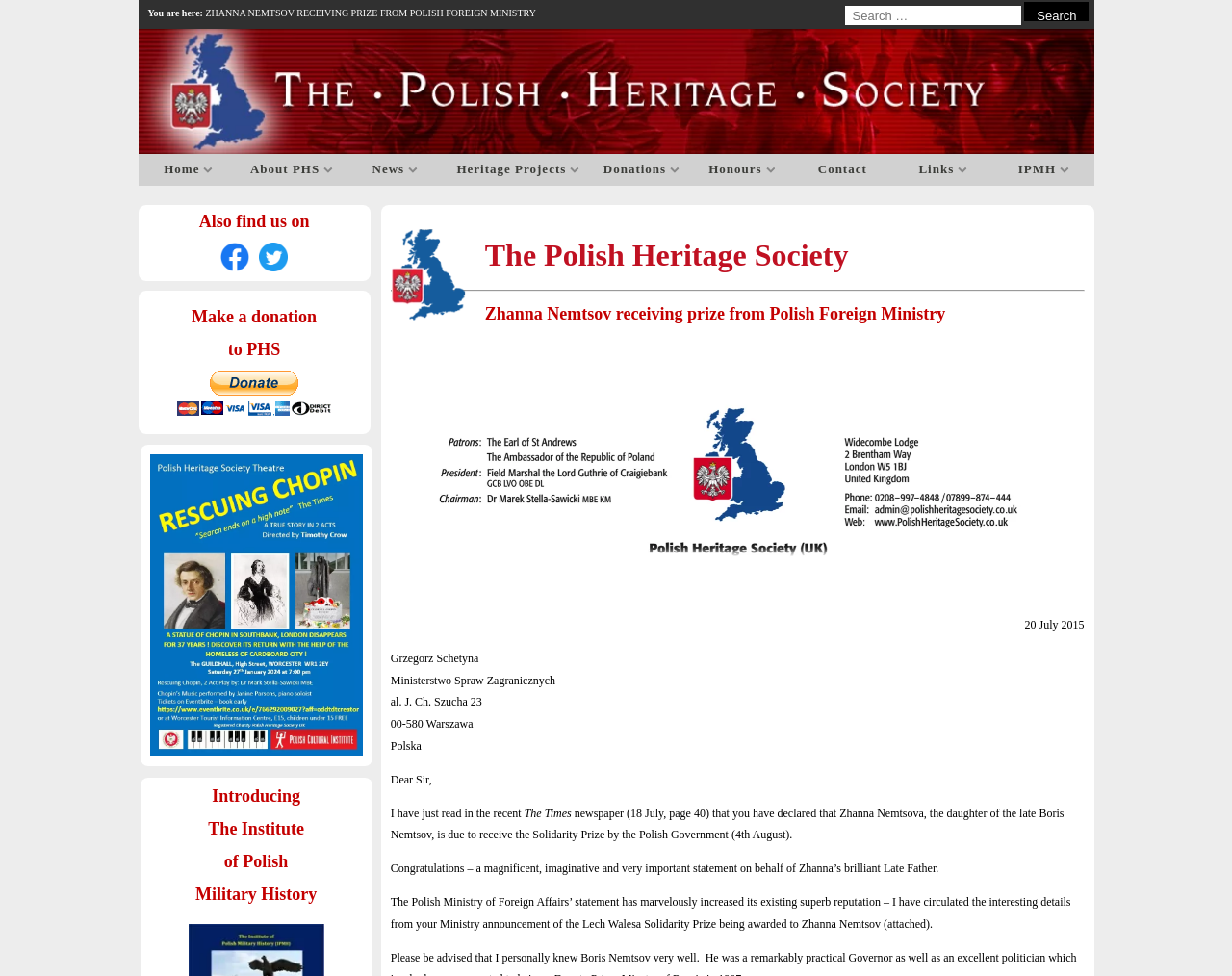Describe the webpage meticulously, covering all significant aspects.

The webpage is about the Polish Heritage Society UK, with a focus on Zhanna Nemtsov receiving a prize from the Polish Foreign Ministry. At the top of the page, there is a breadcrumb navigation bar with the text "You are here:" followed by a title "ZHANNA NEMTSOV RECEIVING PRIZE FROM POLISH FOREIGN MINISTRY". Below this, there is a search bar with a search button.

On the left side of the page, there is a vertical navigation menu with links to various sections, including "Home", "About PHS", "News", "Heritage Projects", "Donations", "Honours", "Contact", "Links", and "IPMH". Each link has a corresponding icon with a chevron-down symbol.

In the main content area, there is a heading "Also find us on" followed by two social media links. Below this, there is a heading "Make a donation to PHS" with a "Donate with PayPal" button.

The main article is about Zhanna Nemtsov receiving the Solidarity Prize from the Polish Government. The article includes a figure with a link, and a heading "Introducing The Institute of Polish Military History" with a subheading "Military History".

At the top-right corner of the page, there is a logo of the Polish Heritage Society UK. Below this, there is a heading "The Polish Heritage Society" followed by a horizontal separator line and another heading "Zhanna Nemtsov receiving prize from Polish Foreign Ministry".

The article itself is a letter from someone to the Minister of Foreign Affairs, Grzegorz Schetyna, congratulating him on awarding the Solidarity Prize to Zhanna Nemtsov. The letter includes details about the prize and the Polish Ministry of Foreign Affairs' statement.